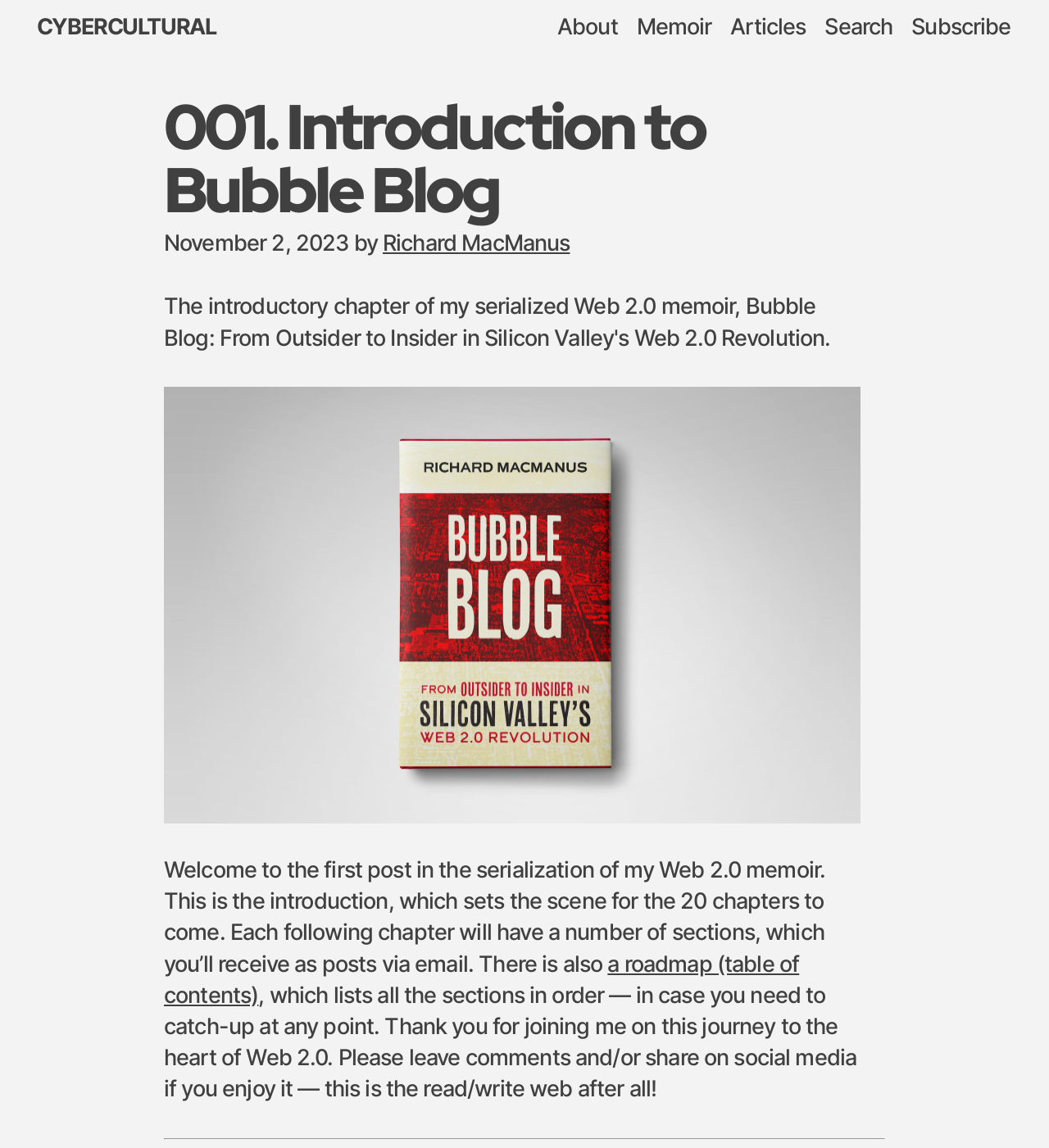Please identify the bounding box coordinates of the element that needs to be clicked to perform the following instruction: "Subscribe to the blog".

[0.868, 0.009, 0.965, 0.039]